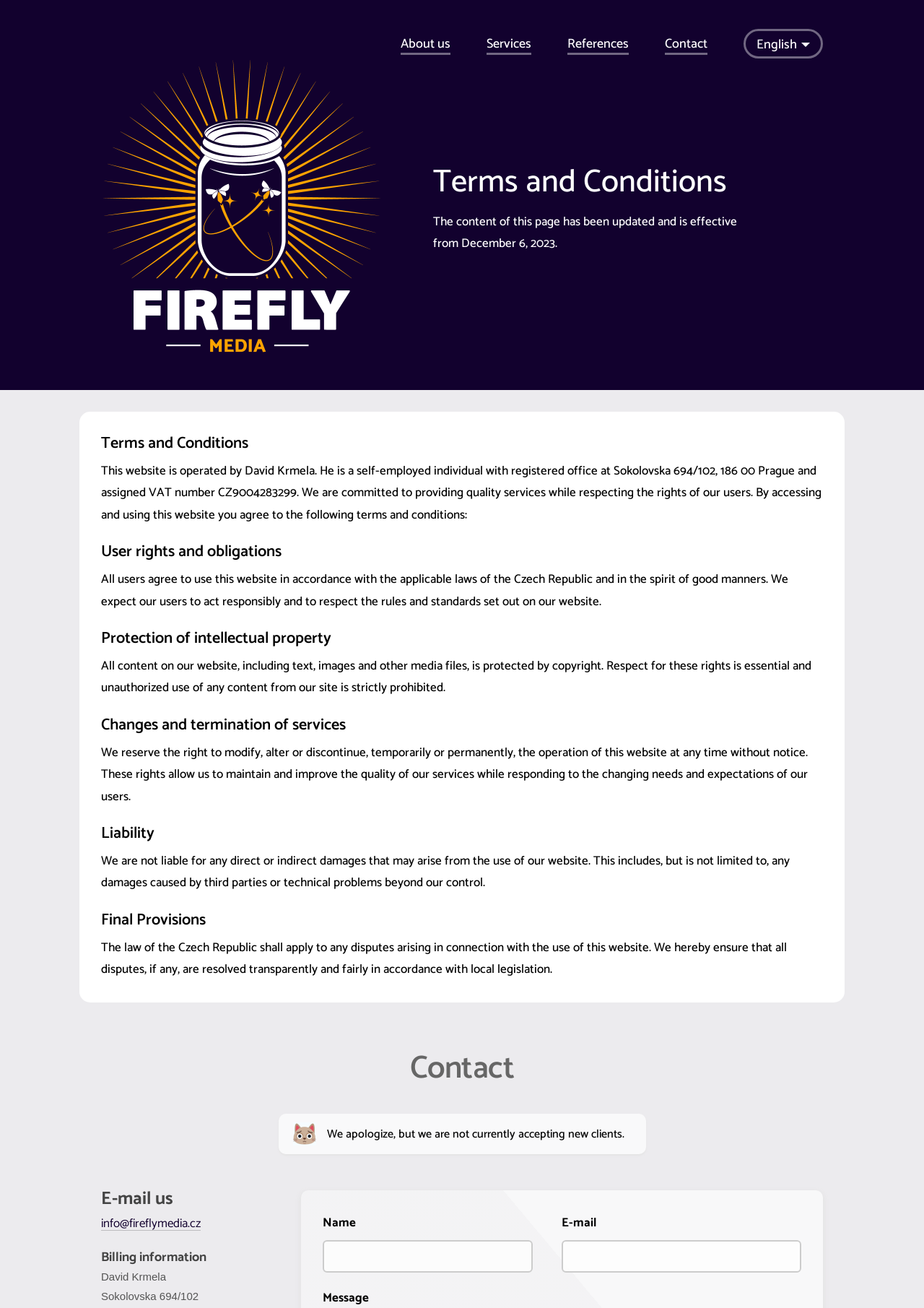What is the VAT number of the website operator?
Give a one-word or short-phrase answer derived from the screenshot.

CZ9004283299